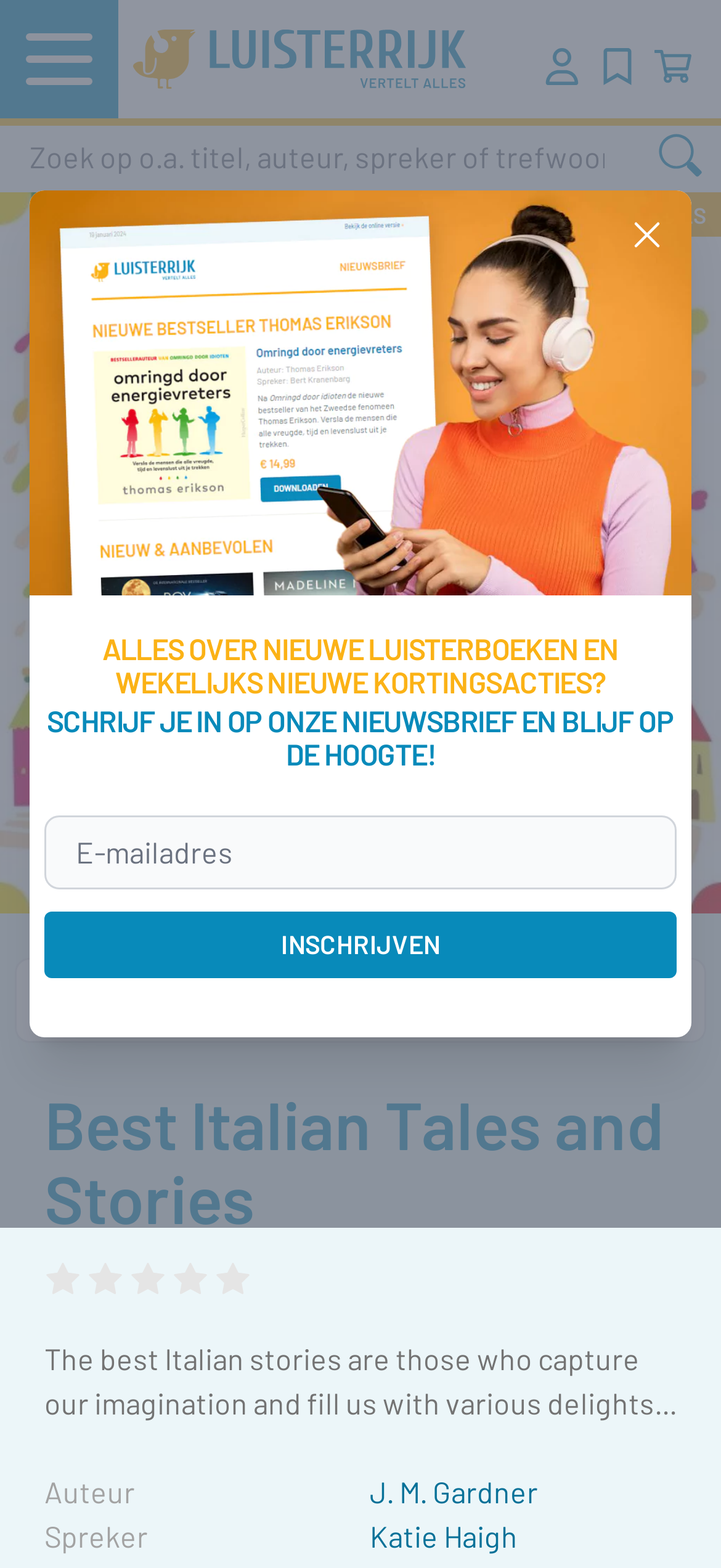Find and indicate the bounding box coordinates of the region you should select to follow the given instruction: "Subscribe to the newsletter".

[0.062, 0.581, 0.938, 0.623]